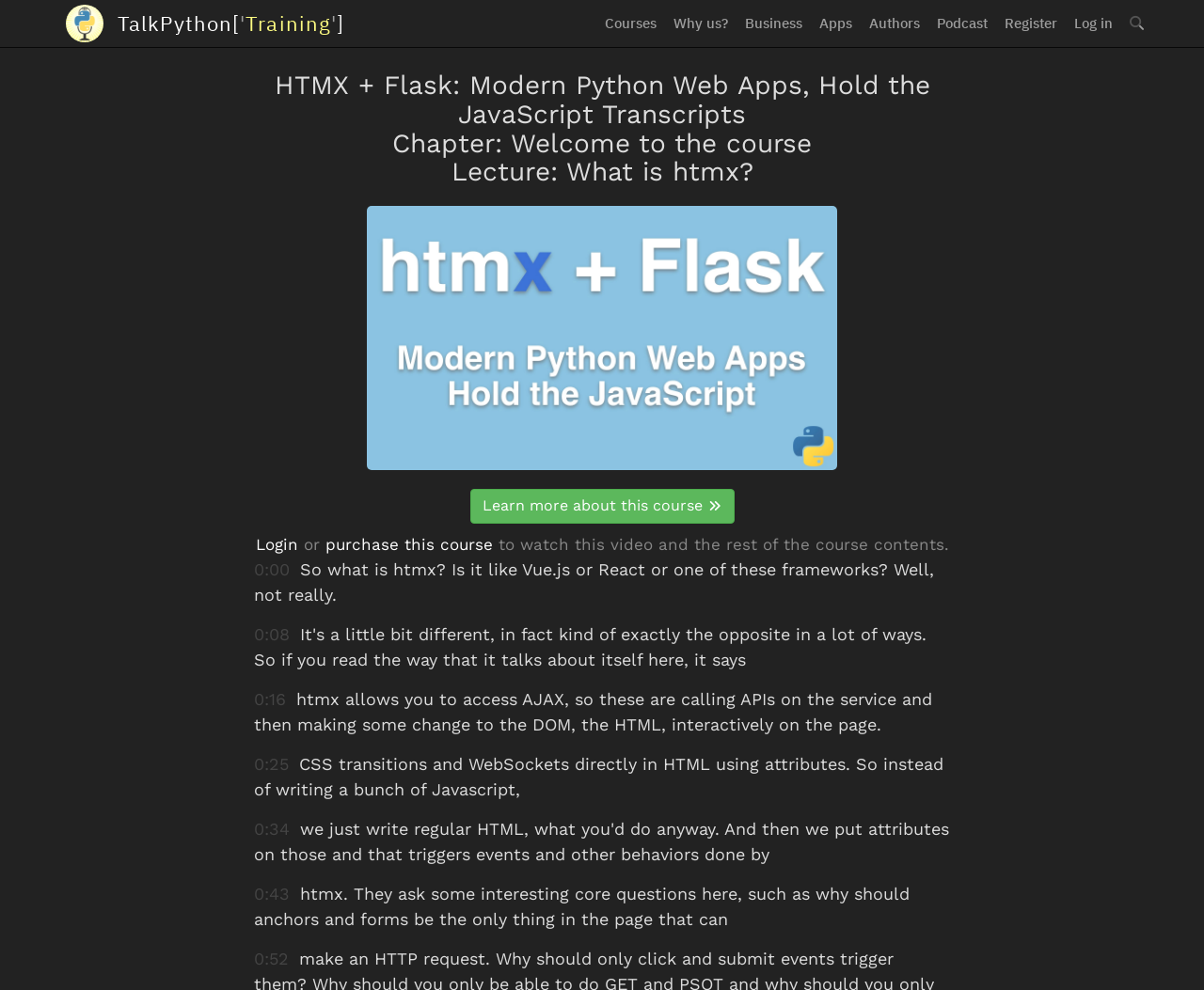Examine the image and give a thorough answer to the following question:
What is the name of the podcast associated with this website?

I inferred this answer by looking at the logo and navigation links at the top of the webpage, which mentions 'Talk Python Logo - Nav Home' and 'TalkPython[Training]'. This suggests a strong connection between the website and the podcast 'Talk Python To Me'.